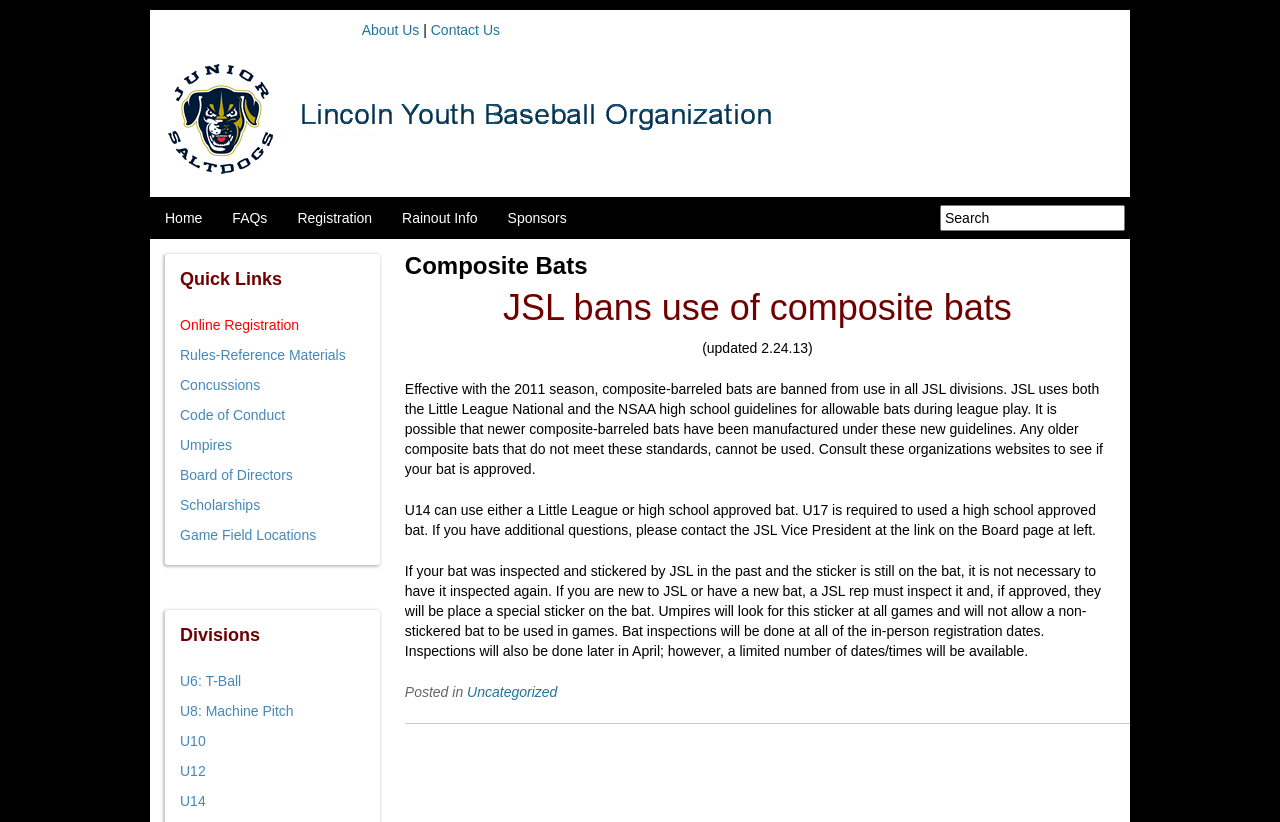What is the date mentioned in the static text?
Please provide a comprehensive answer to the question based on the webpage screenshot.

The static text mentions the date '2.24.13' which is likely an update date for some information on the website, possibly related to the banning of composite-barreled bats.